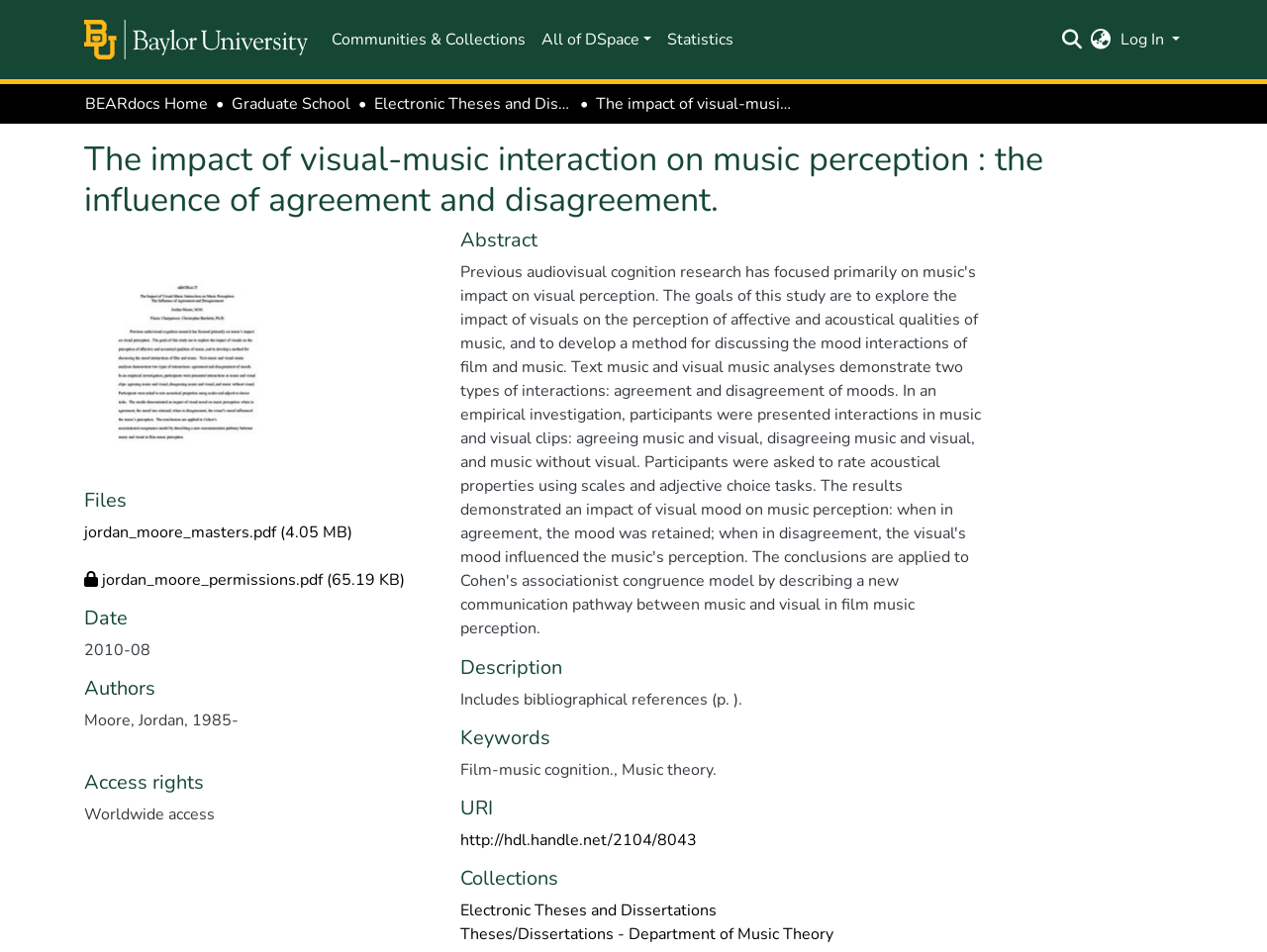Provide your answer in a single word or phrase: 
What is the size of the PDF file?

4.05 MB